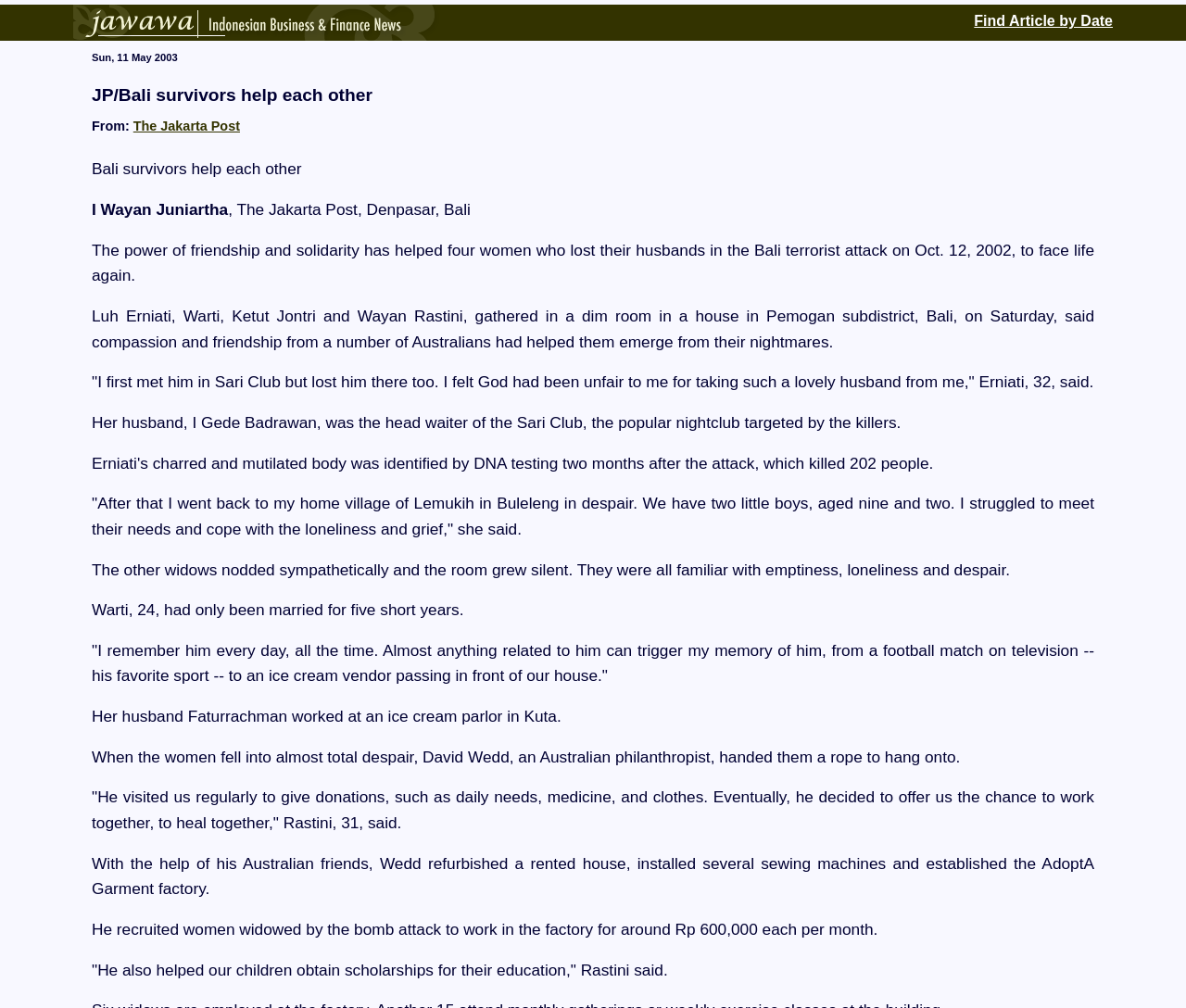How much did the women earn per month at the factory?
Give a detailed explanation using the information visible in the image.

I found the answer by reading the article and finding the sentence that mentions the women earned around Rp 600,000 each per month at the factory.